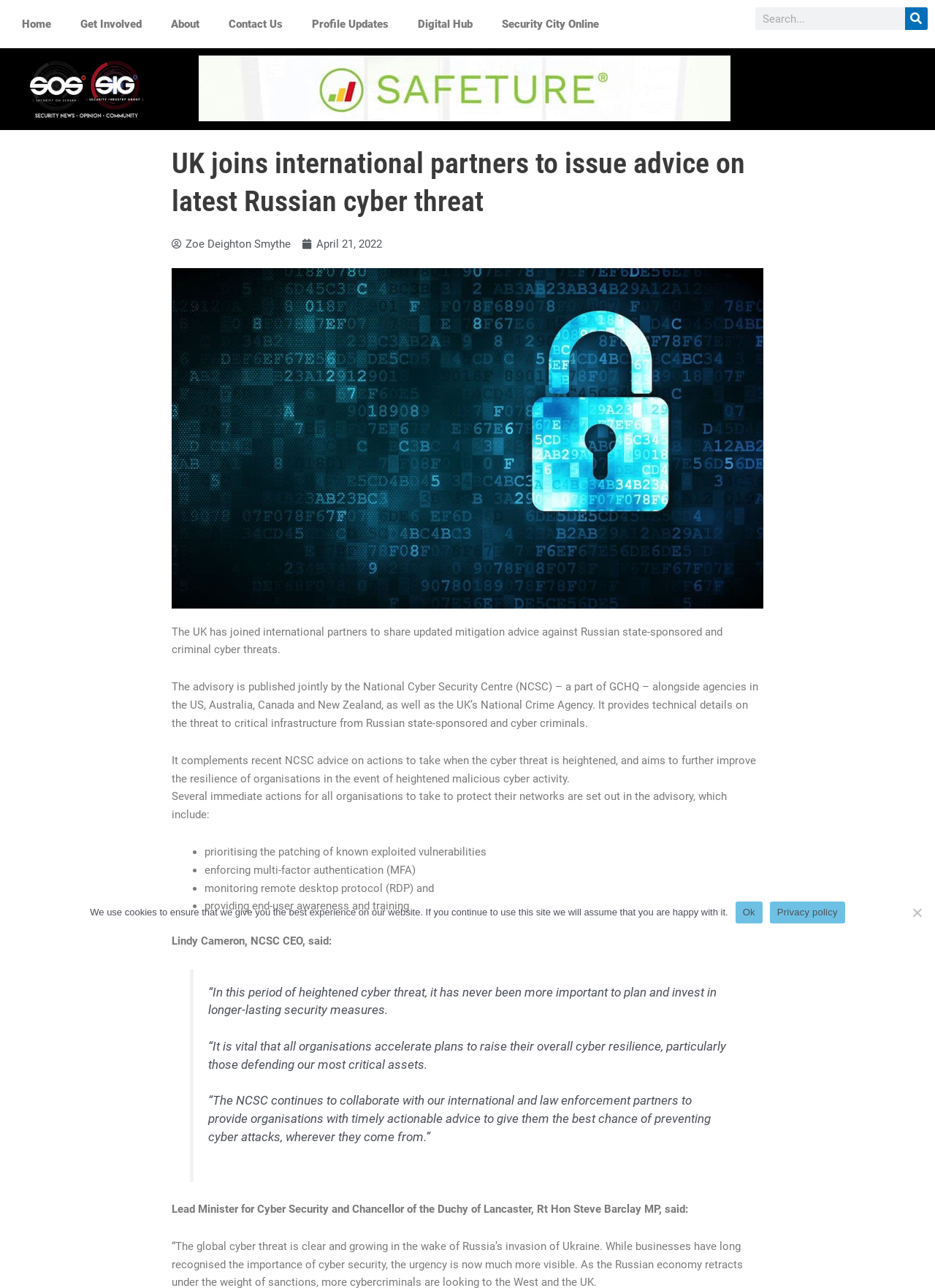Extract the bounding box coordinates for the described element: "April 21, 2022". The coordinates should be represented as four float numbers between 0 and 1: [left, top, right, bottom].

[0.323, 0.183, 0.409, 0.197]